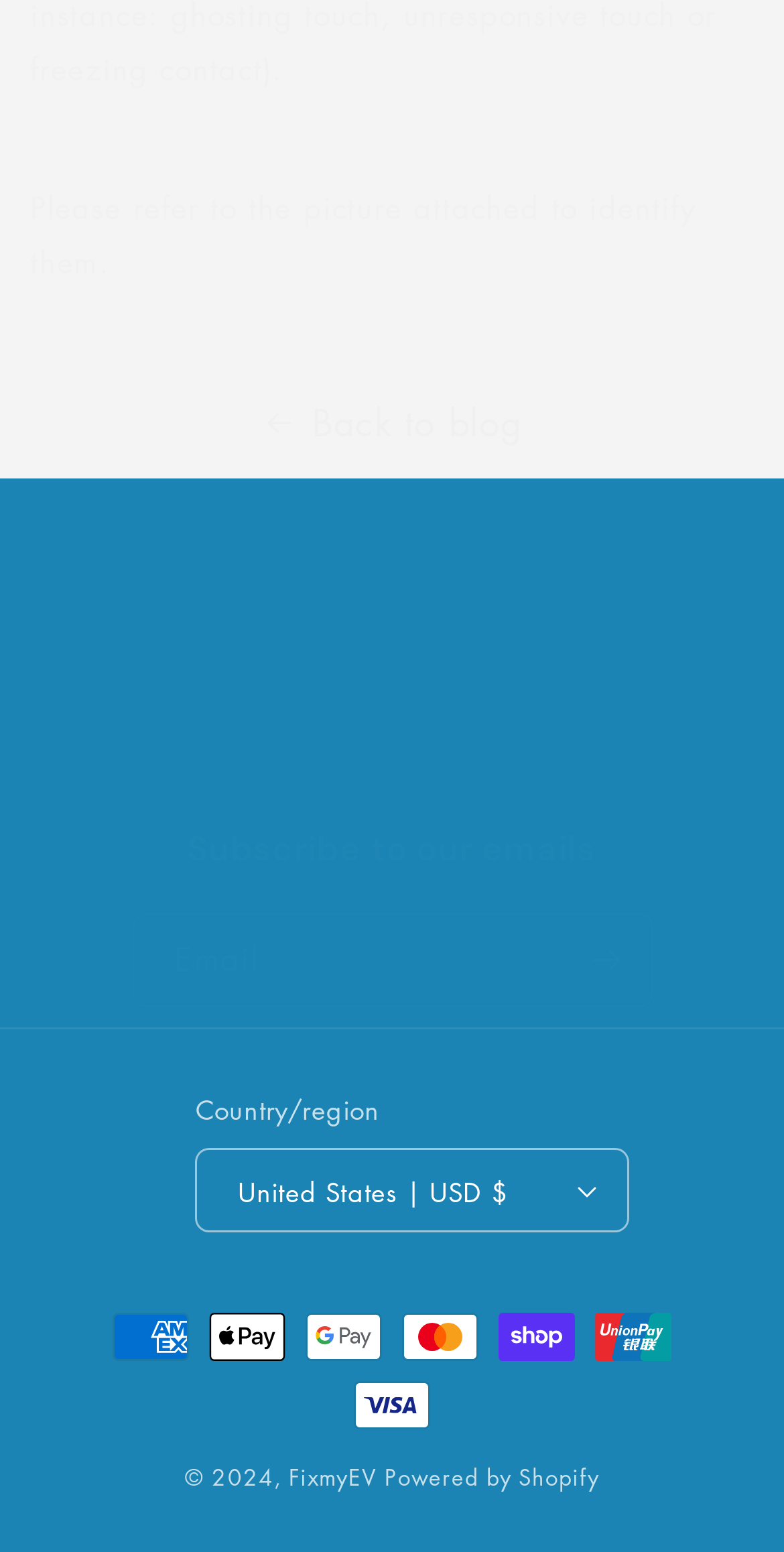Provide a short answer using a single word or phrase for the following question: 
How many links are present in the footer?

3